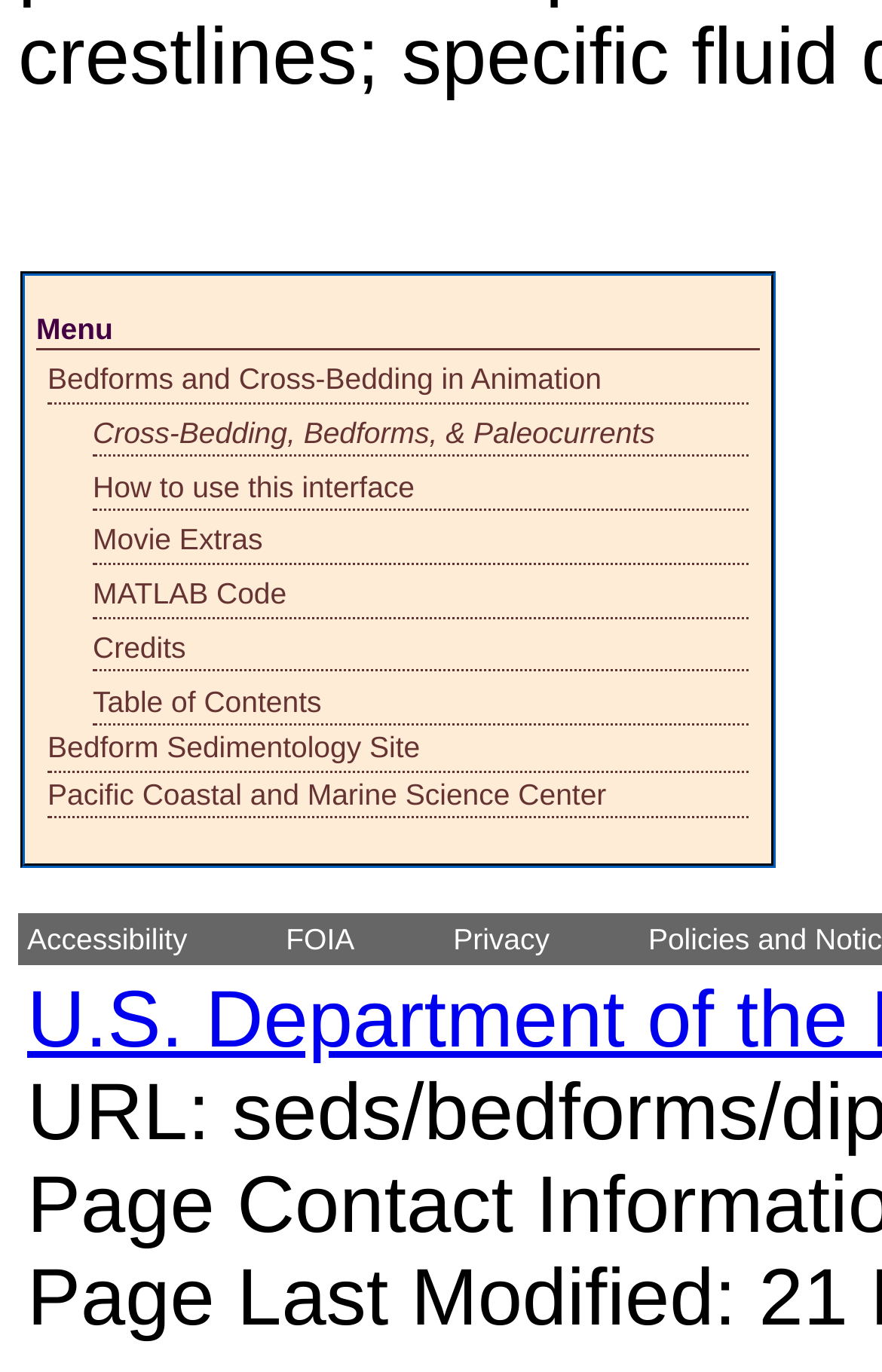Please identify the bounding box coordinates of the element I should click to complete this instruction: 'Go to the Bedform Sedimentology Site'. The coordinates should be given as four float numbers between 0 and 1, like this: [left, top, right, bottom].

[0.054, 0.532, 0.476, 0.557]